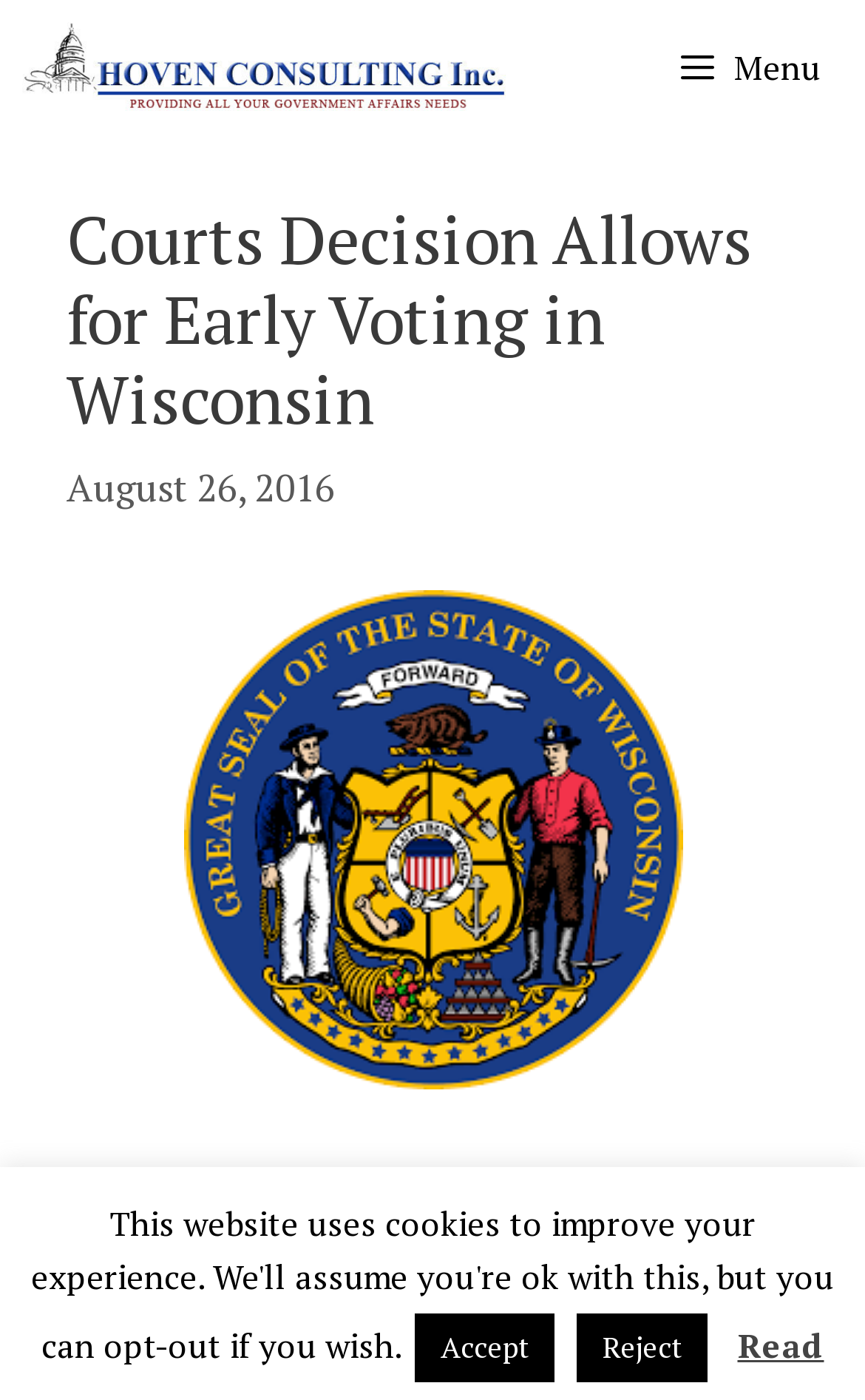Offer a detailed explanation of the webpage layout and contents.

The webpage is about a news article titled "Courts Decision Allows for Early Voting in Wisconsin". At the top left corner, there is a link and an image with the text "Hoven Consulting". 

Below the title, there is a header section that spans almost the entire width of the page. Within this section, there is a heading with the same title as the webpage, and a time stamp indicating the article was published on August 26, 2016.

On the top right corner, there is a button with a menu icon, which is not expanded by default. 

At the bottom of the page, there are two buttons, "Accept" and "Reject", positioned side by side, with "Accept" on the left and "Reject" on the right.